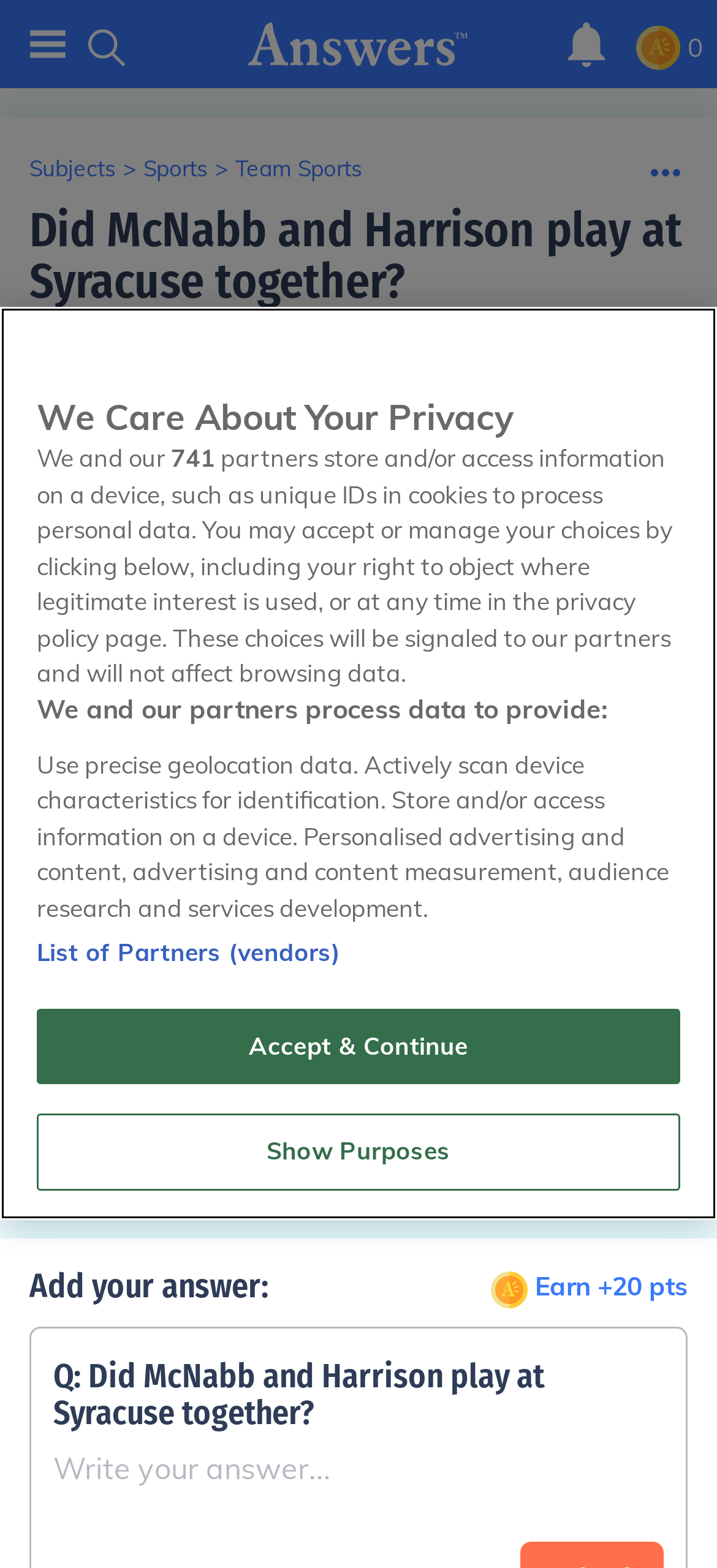What is the answer to the question on this webpage?
Answer the question with a single word or phrase by looking at the picture.

Yes, for one season